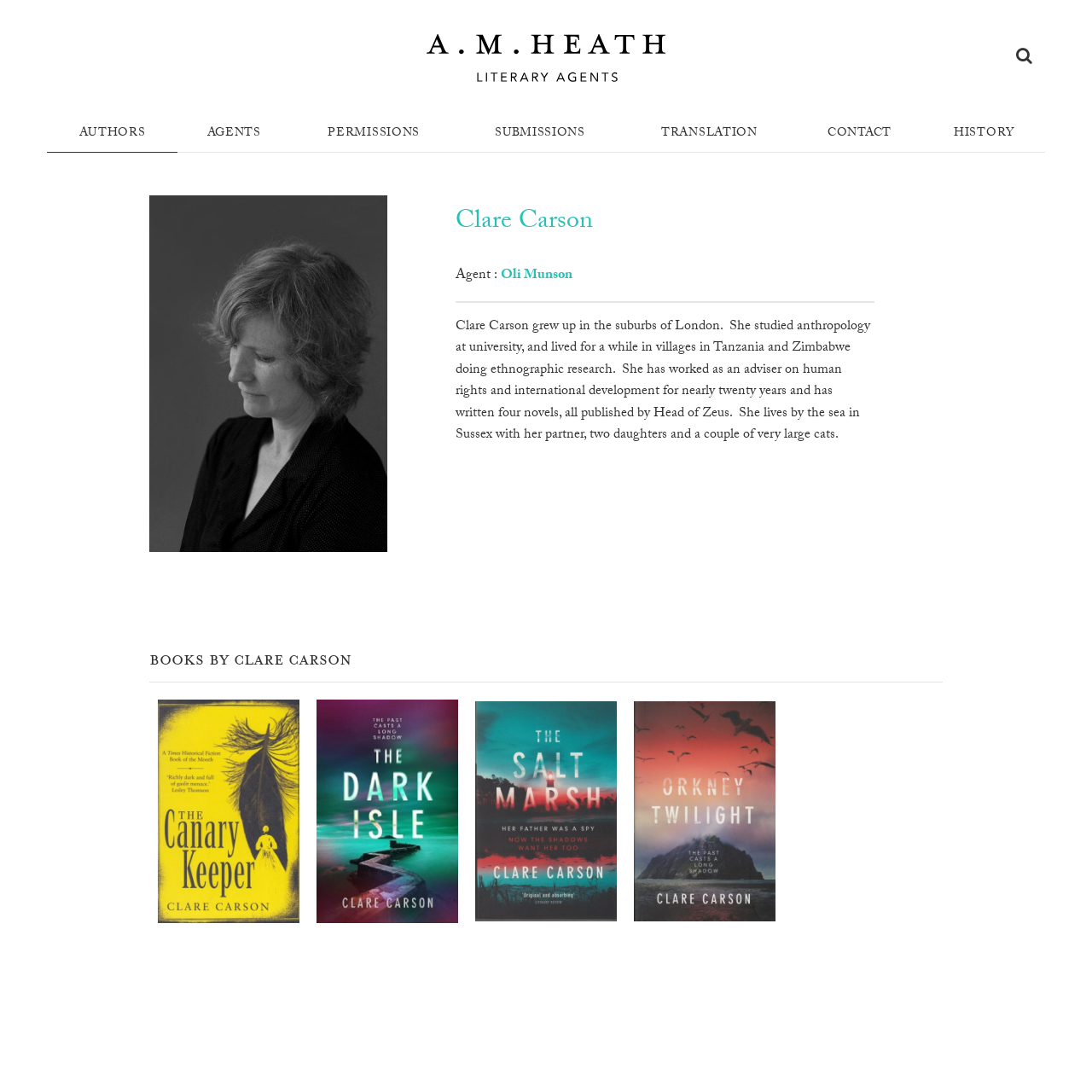What did the author study at university? Analyze the screenshot and reply with just one word or a short phrase.

Anthropology